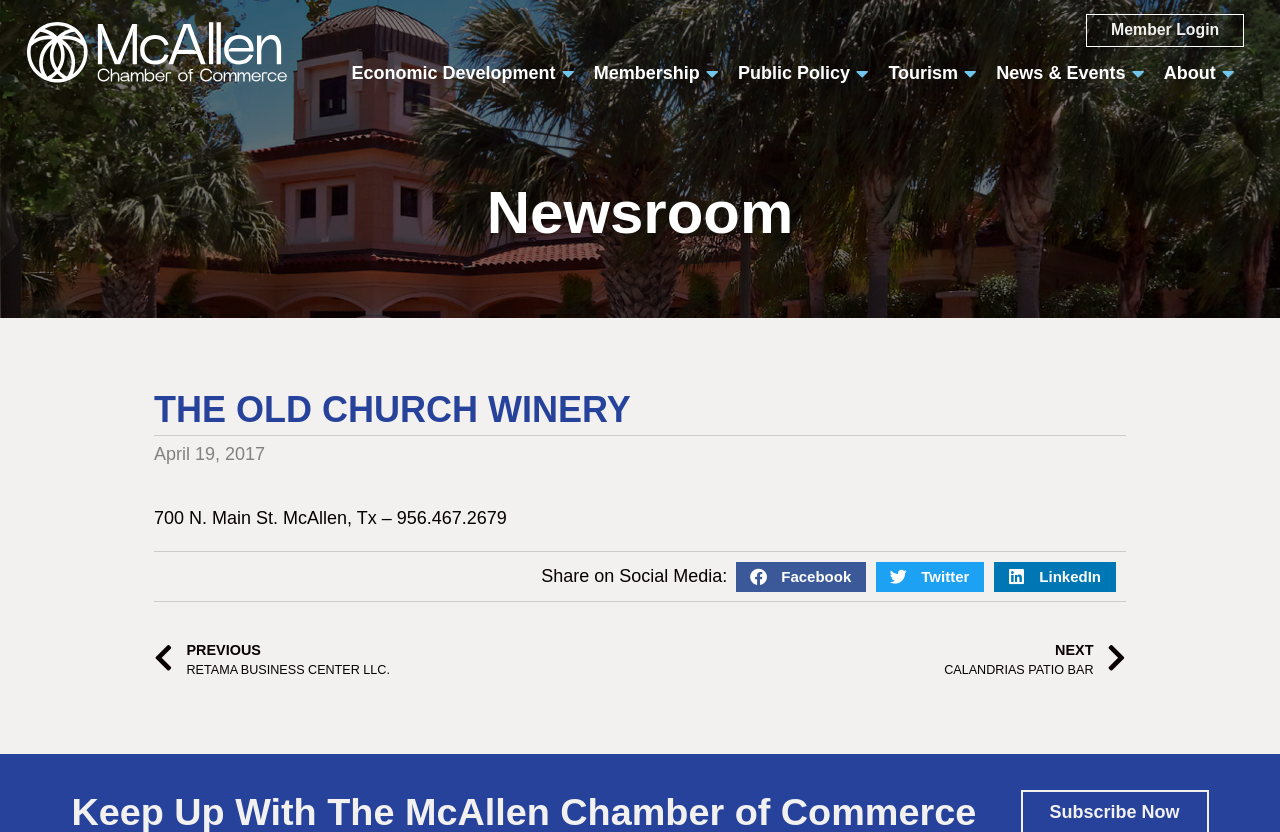Can you provide the bounding box coordinates for the element that should be clicked to implement the instruction: "View Membership Benefits"?

[0.502, 0.053, 0.644, 0.077]